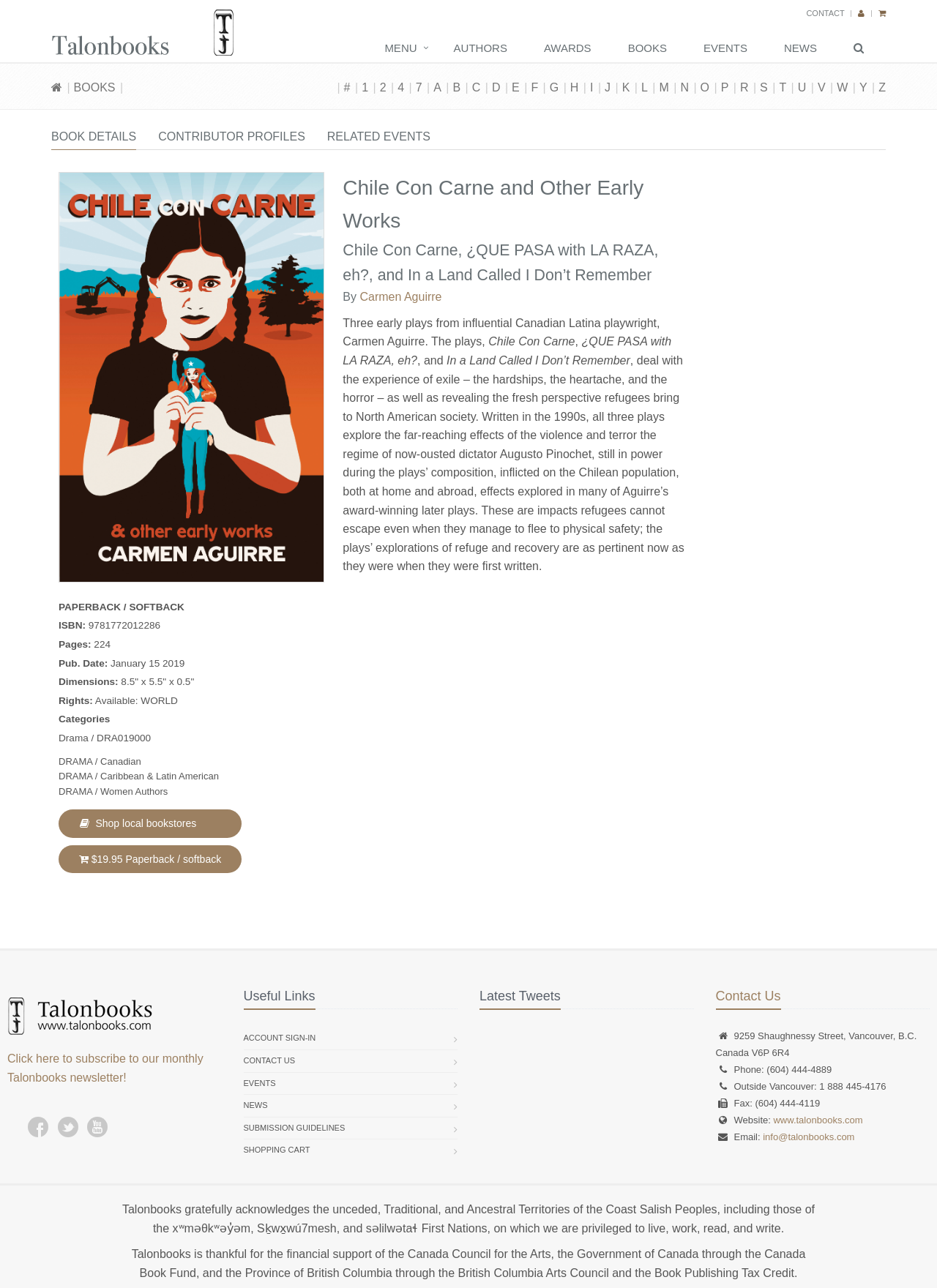Can you pinpoint the bounding box coordinates for the clickable element required for this instruction: "View book details"? The coordinates should be four float numbers between 0 and 1, i.e., [left, top, right, bottom].

[0.055, 0.096, 0.145, 0.117]